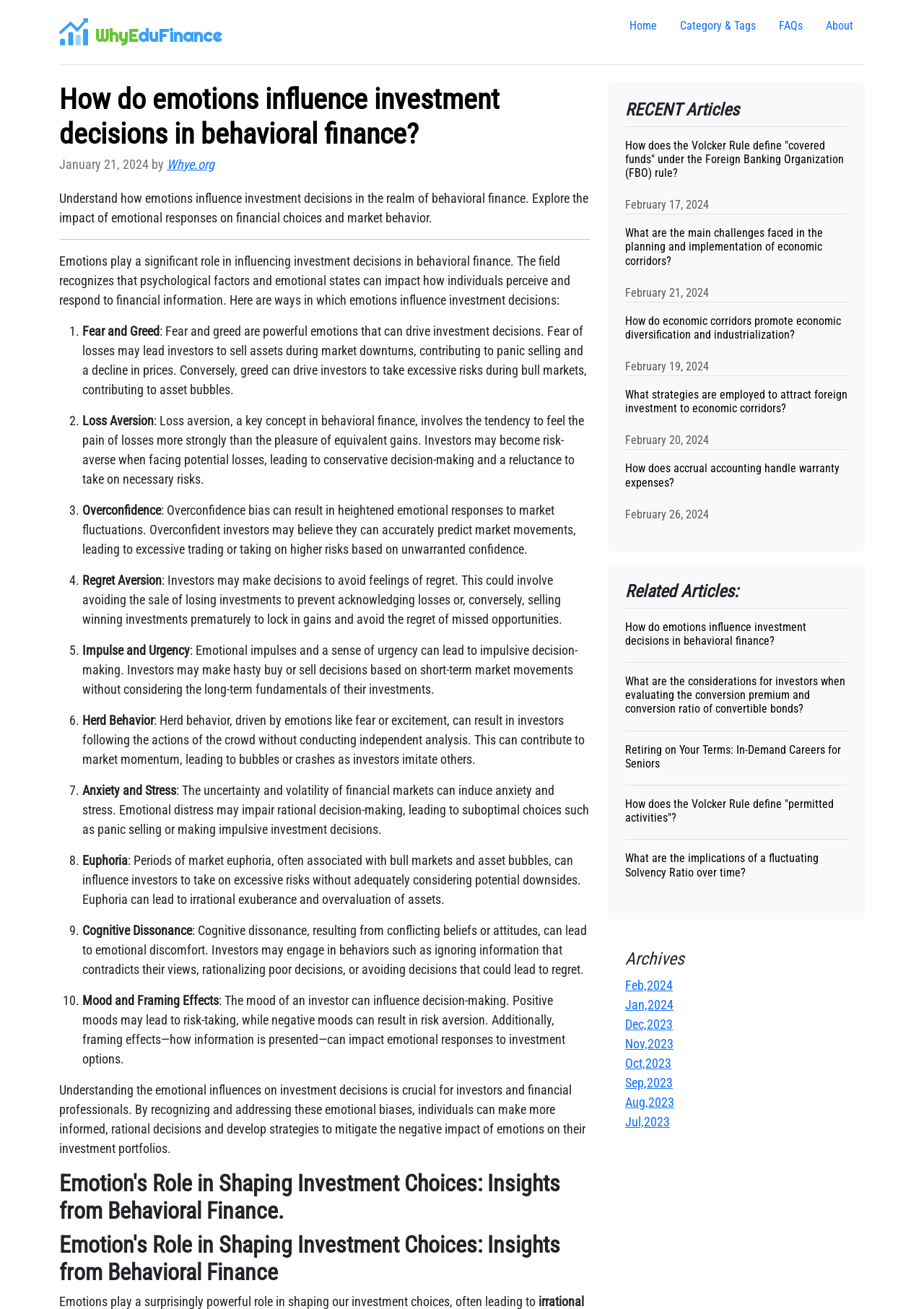Based on the image, provide a detailed response to the question:
How many categories are listed in the top navigation menu?

I counted the number of links in the top navigation menu, which are 'Home', 'Category & Tags', 'FAQs', 'About', and 5 in total.